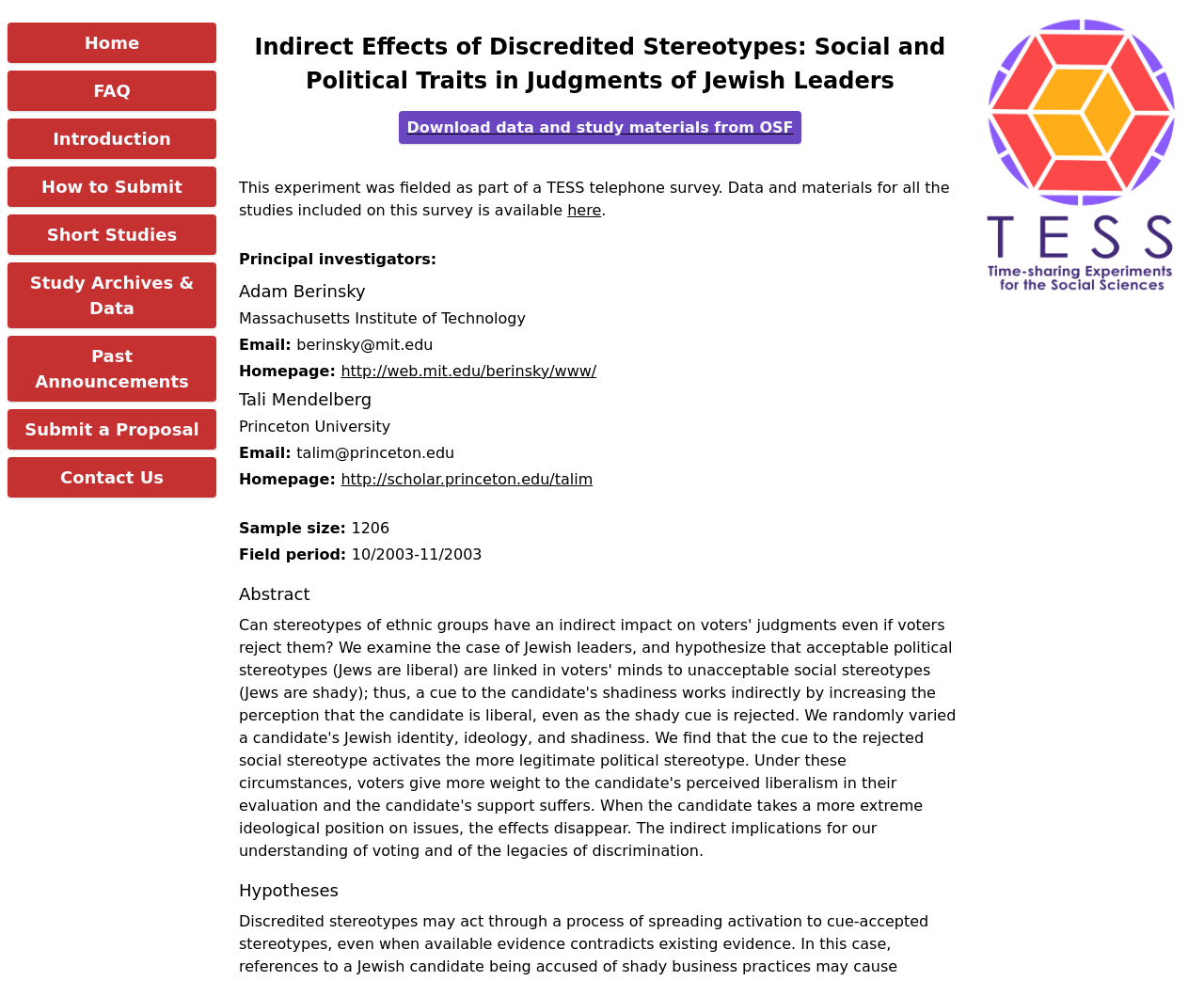Given the element description "Study Archives & Data" in the screenshot, predict the bounding box coordinates of that UI element.

[0.0, 0.267, 0.186, 0.335]